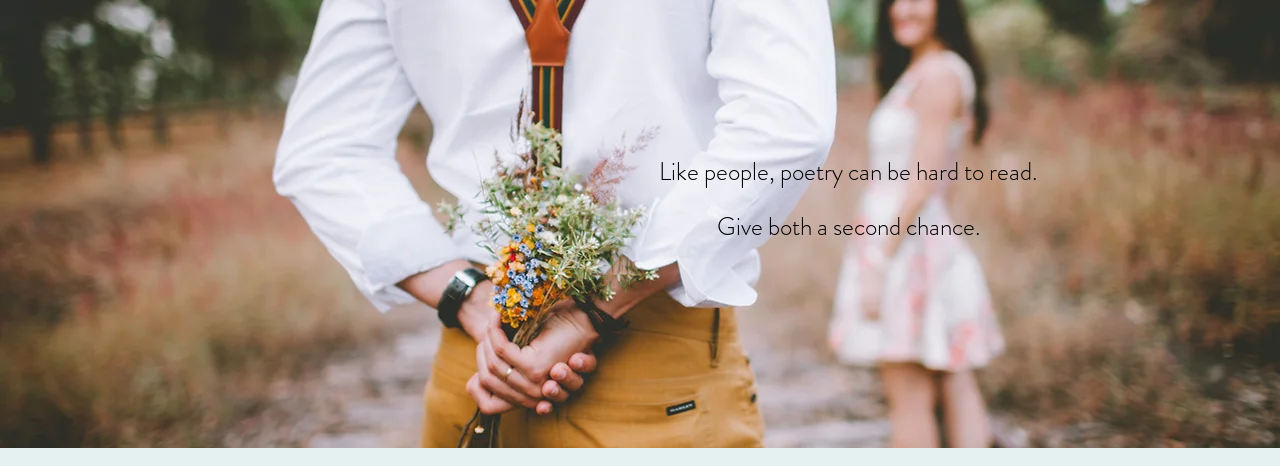What is the theme of the overlaid phrases?
From the screenshot, supply a one-word or short-phrase answer.

Love and relationships